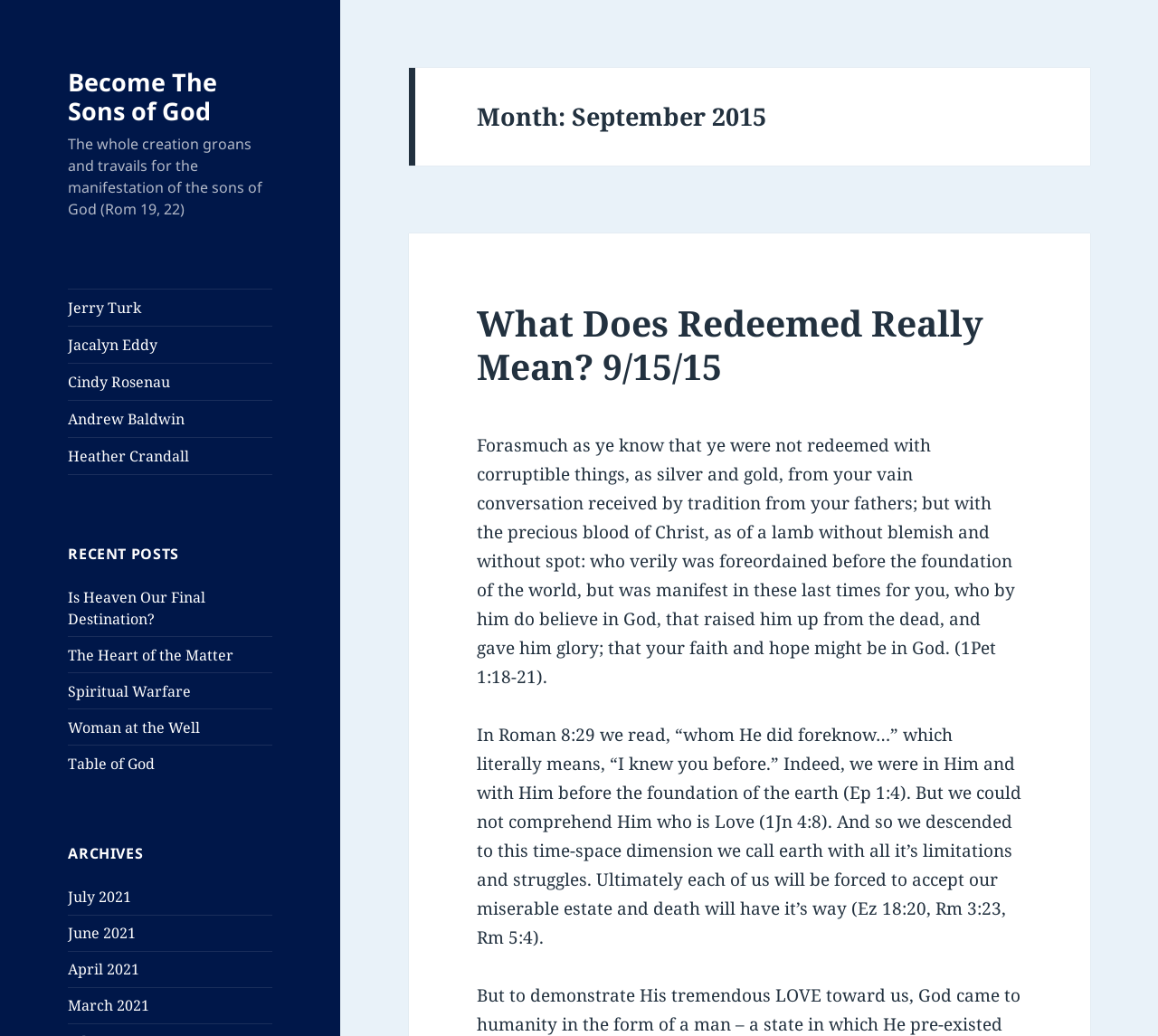Please specify the bounding box coordinates of the clickable region necessary for completing the following instruction: "Click on 'Become The Sons of God'". The coordinates must consist of four float numbers between 0 and 1, i.e., [left, top, right, bottom].

[0.059, 0.063, 0.188, 0.123]